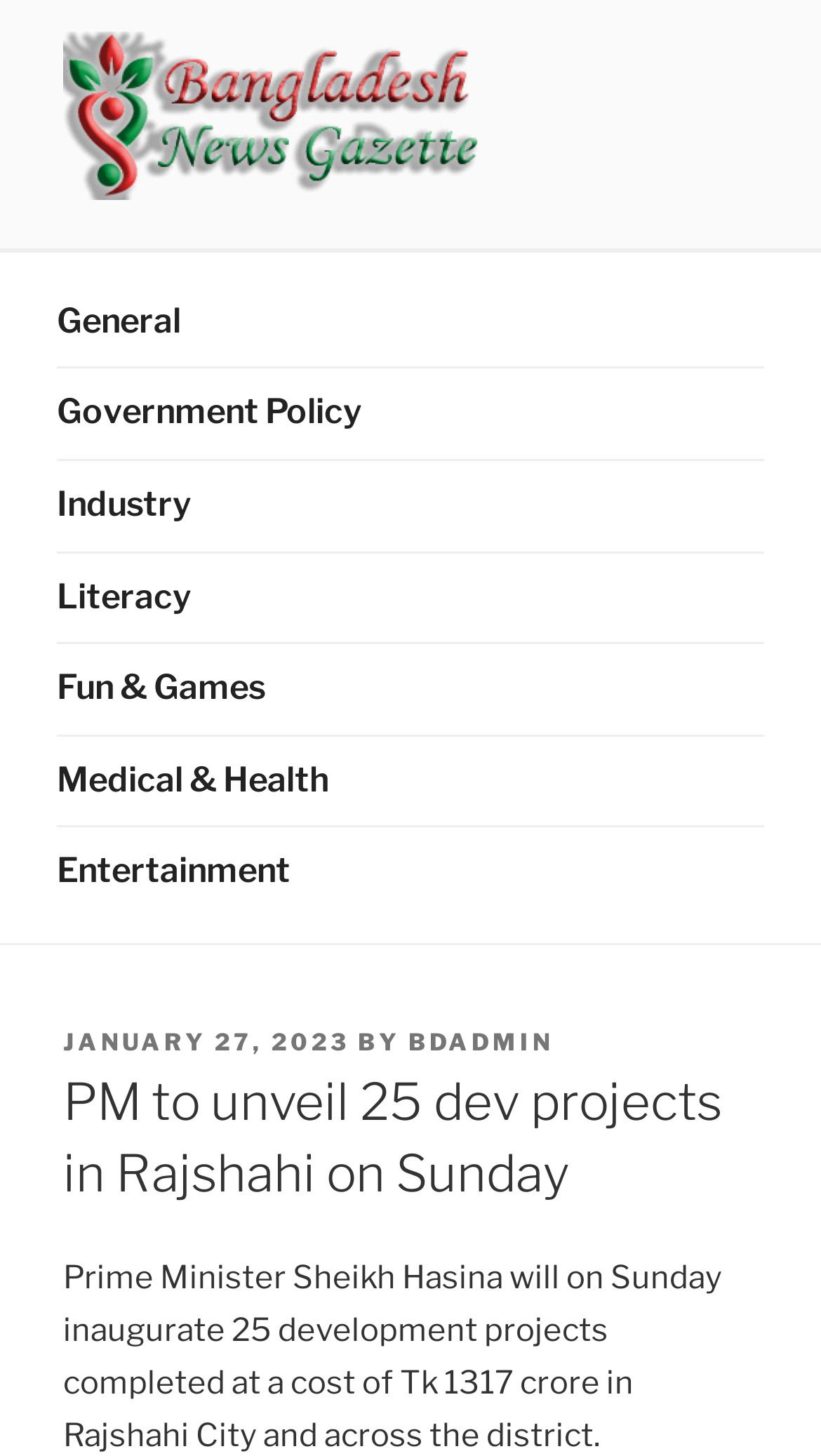What is the cost of the development projects?
Look at the screenshot and provide an in-depth answer.

The article mentions that 'Prime Minister Sheikh Hasina will on Sunday inaugurate 25 development projects completed at a cost of Tk 1317 crore...' which indicates that the cost of the development projects is Tk 1317 crore.